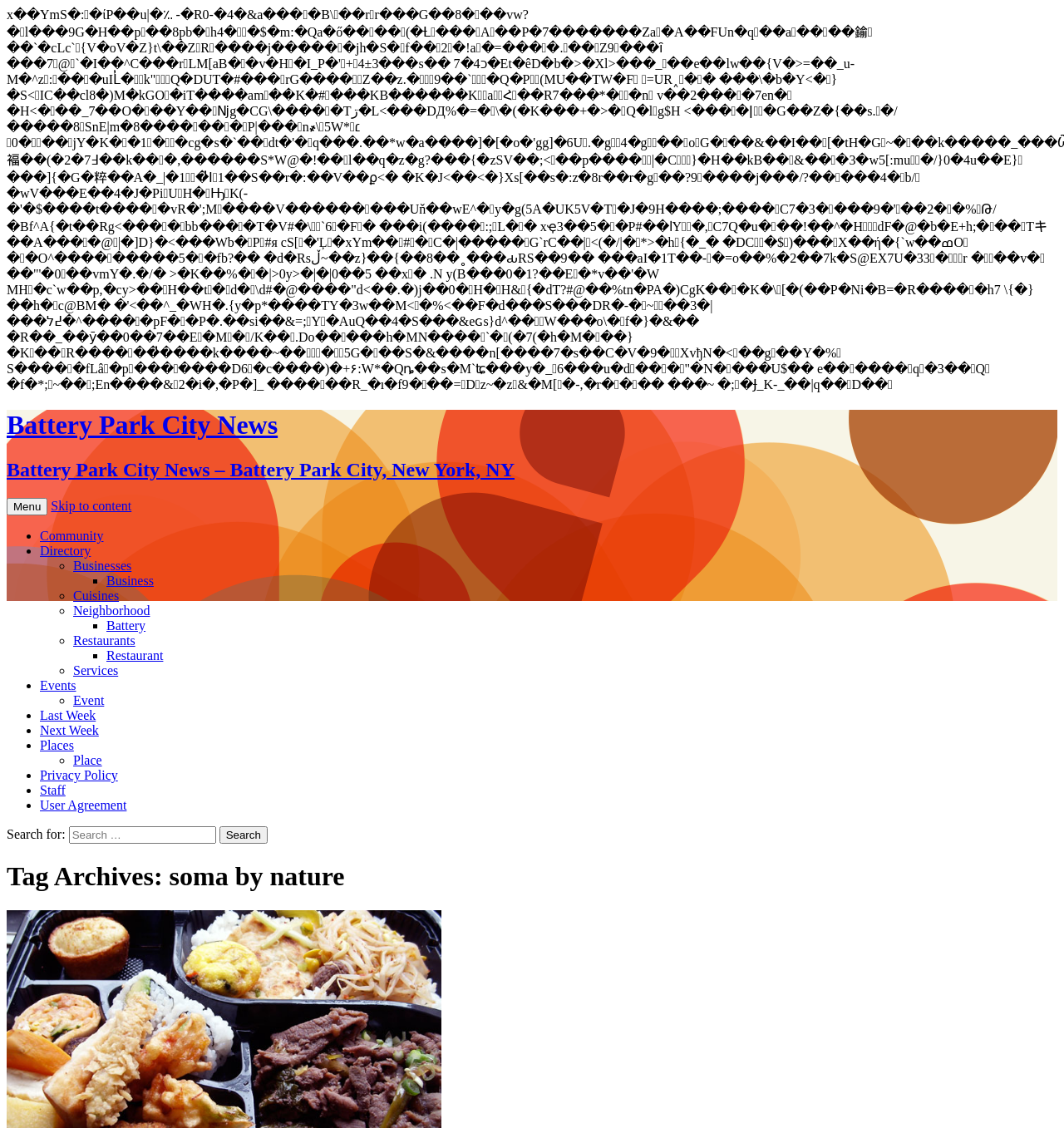Provide a short, one-word or phrase answer to the question below:
What is the tag archive about?

soma by nature